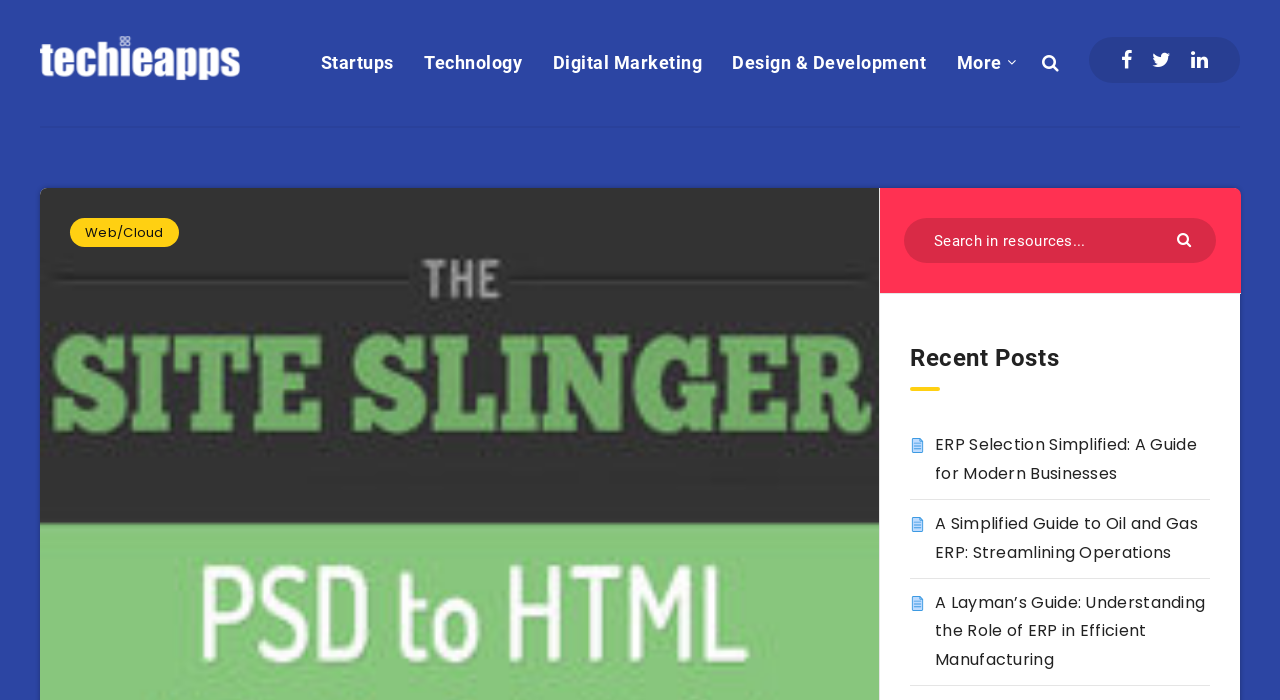What is the purpose of the search bar?
Provide an in-depth and detailed explanation in response to the question.

The search bar is located at the top-center of the webpage, and it has a placeholder text 'Search in resources...'. This suggests that the search bar is used to search for resources within the website.